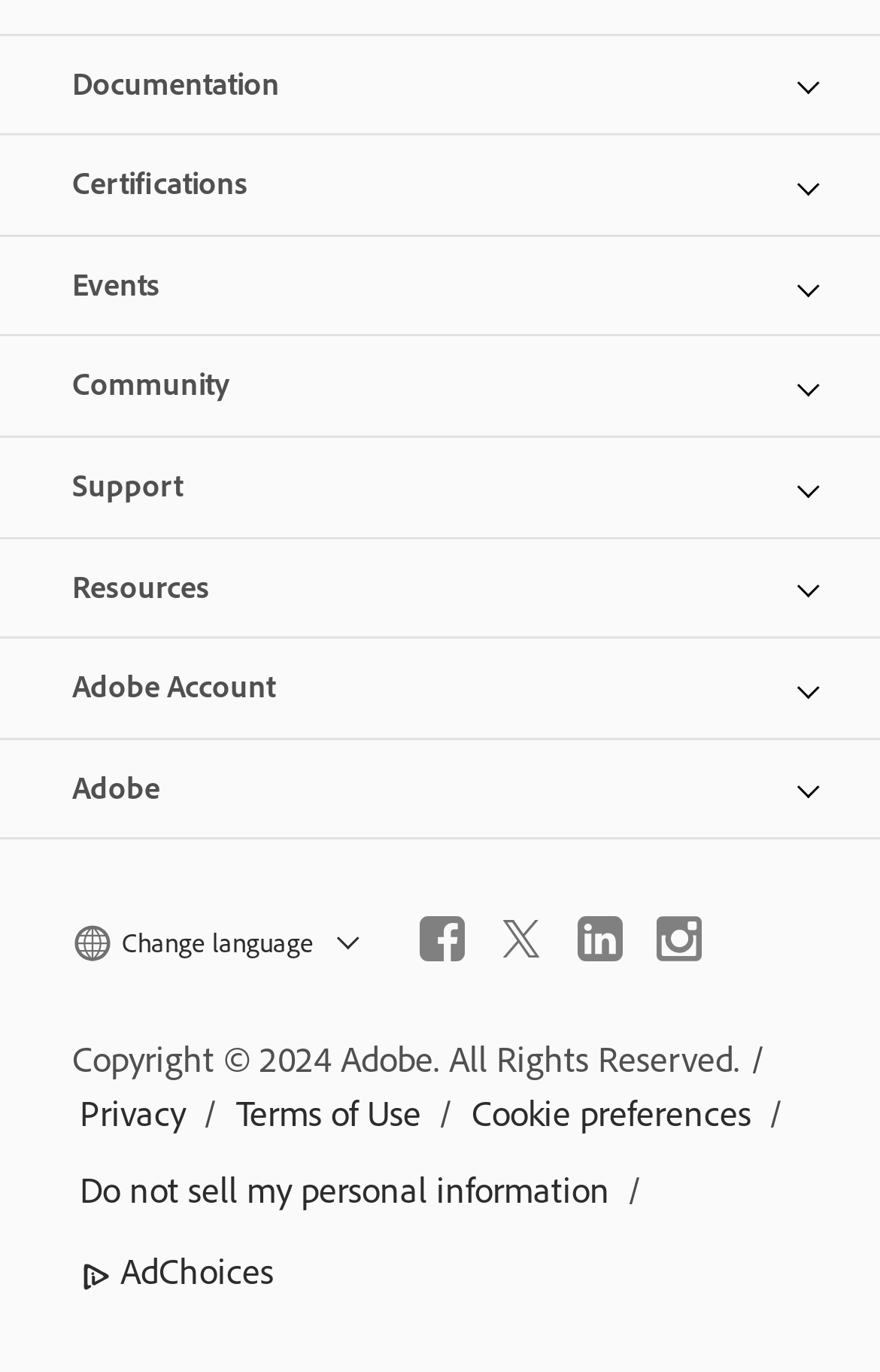Please determine the bounding box coordinates of the section I need to click to accomplish this instruction: "Go to Adobe's LinkedIn page".

[0.656, 0.667, 0.708, 0.7]